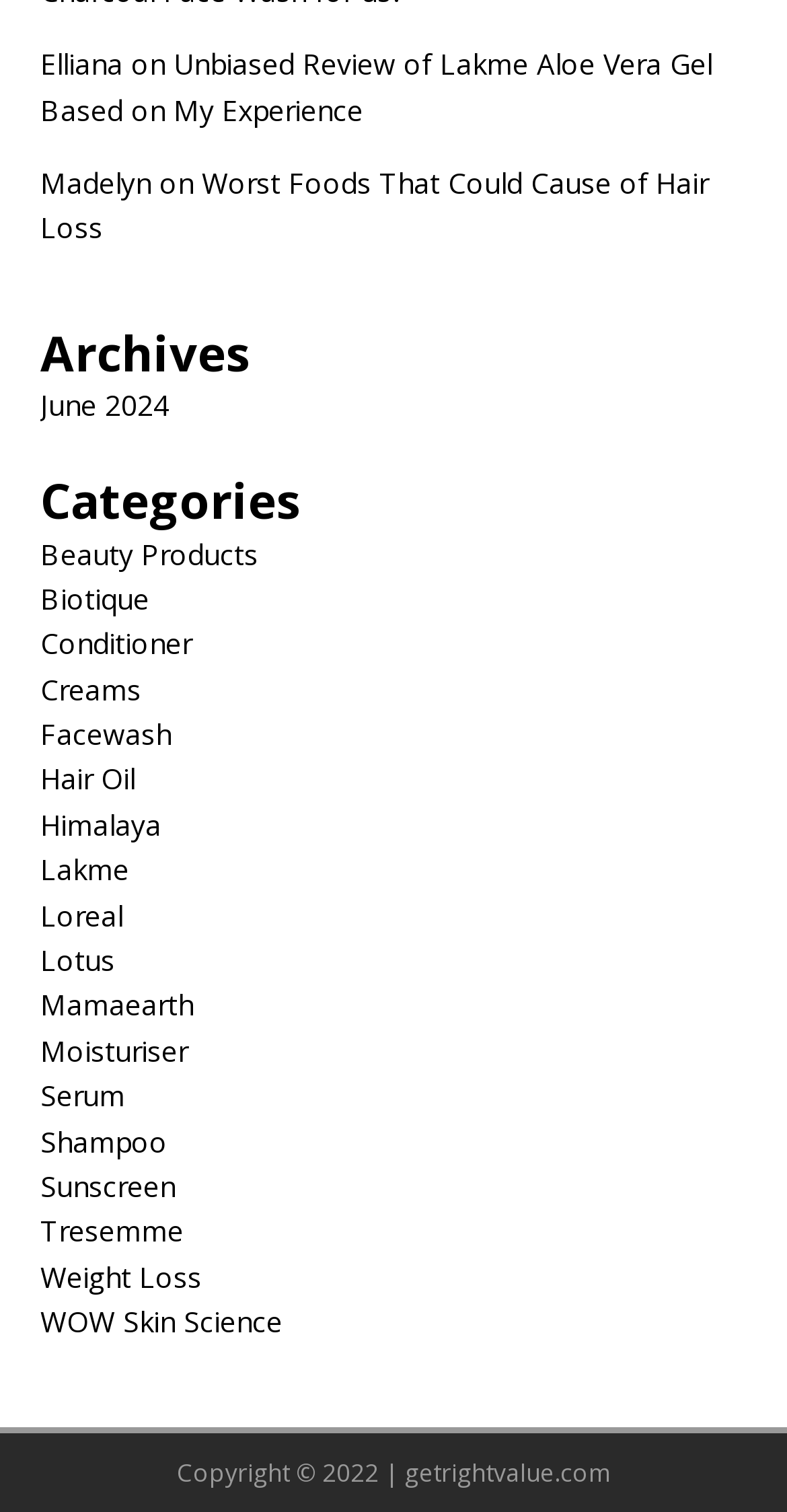Identify the bounding box coordinates for the region of the element that should be clicked to carry out the instruction: "Click on the link to read the review of Lakme Aloe Vera Gel". The bounding box coordinates should be four float numbers between 0 and 1, i.e., [left, top, right, bottom].

[0.051, 0.03, 0.905, 0.085]